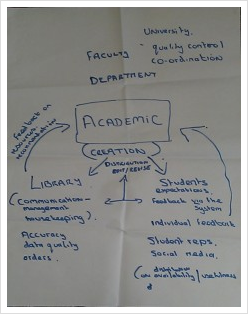What is the role of the Faculty in the process?
Refer to the image and give a detailed answer to the query.

The Faculty is highlighted for its role in quality control and coordination, indicating that they are responsible for ensuring the quality and relevance of the reading list, and also for coordinating the efforts of other stakeholders involved in the process.